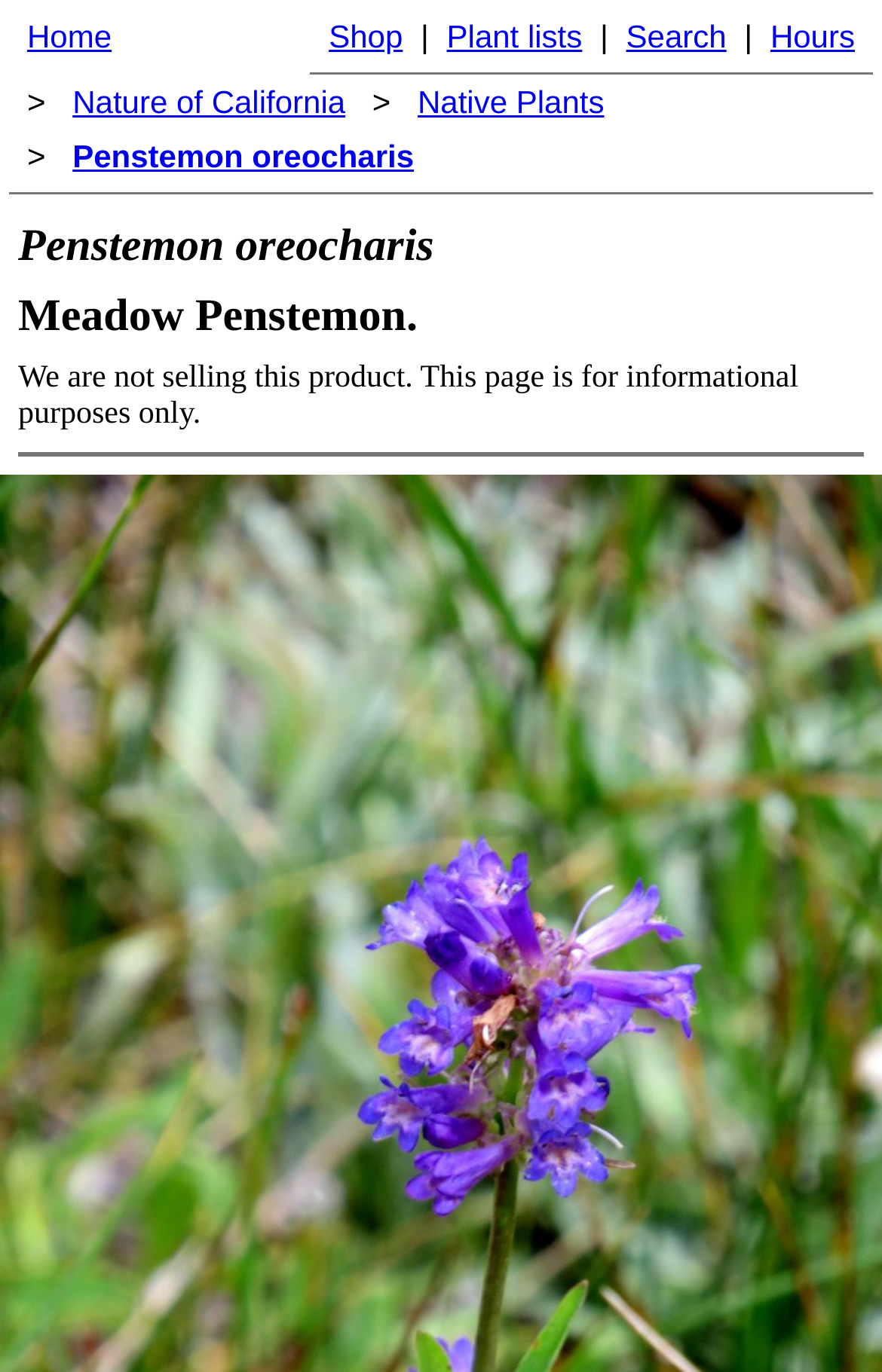Please identify the bounding box coordinates of where to click in order to follow the instruction: "go to home".

[0.021, 0.007, 0.137, 0.046]